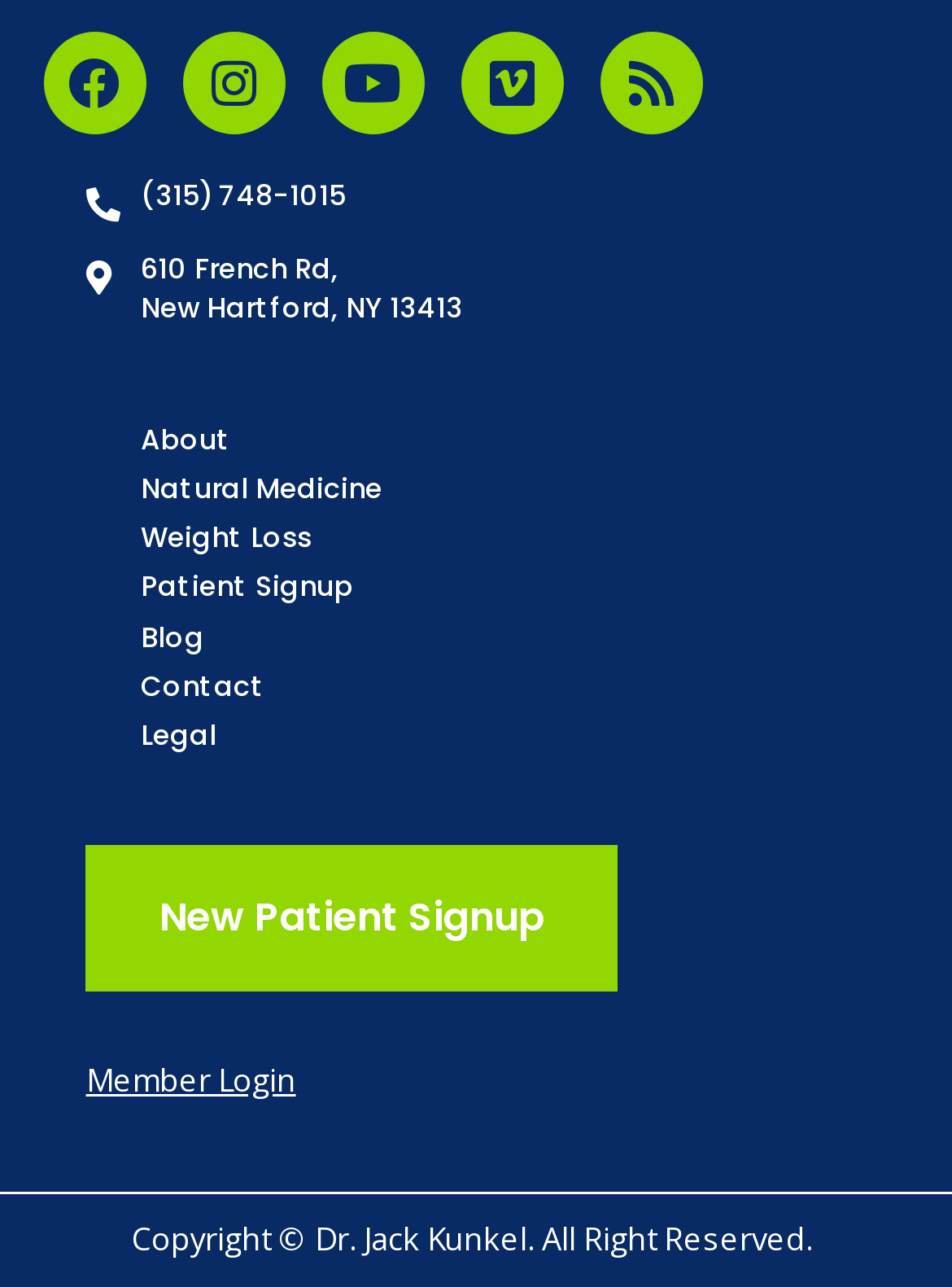Please provide a short answer using a single word or phrase for the question:
What social media platforms are linked on the webpage?

Facebook, Instagram, Youtube, Vimeo